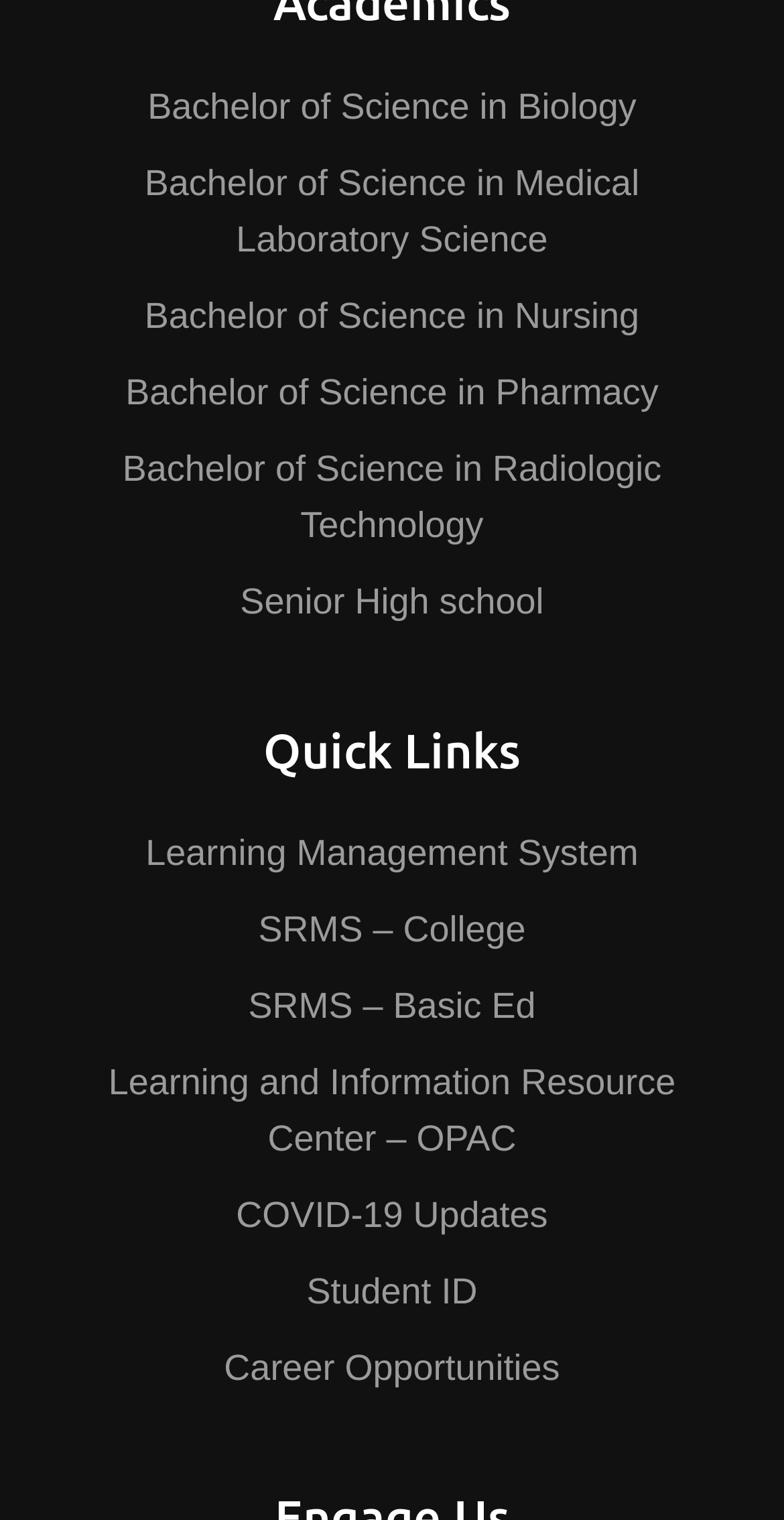Highlight the bounding box coordinates of the element you need to click to perform the following instruction: "view frequently asked questions."

None